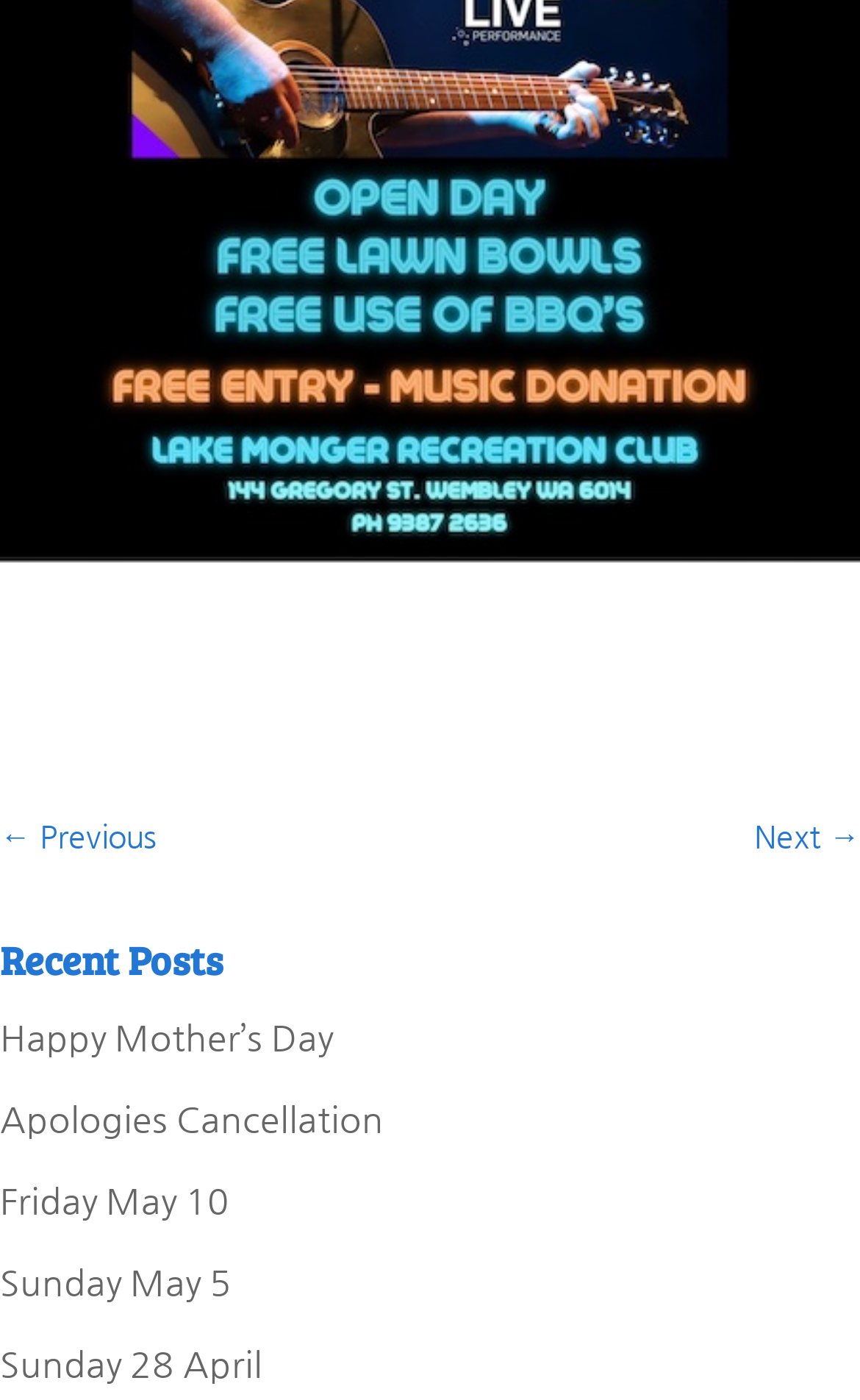Based on the description "Next →", find the bounding box of the specified UI element.

[0.877, 0.575, 1.0, 0.621]